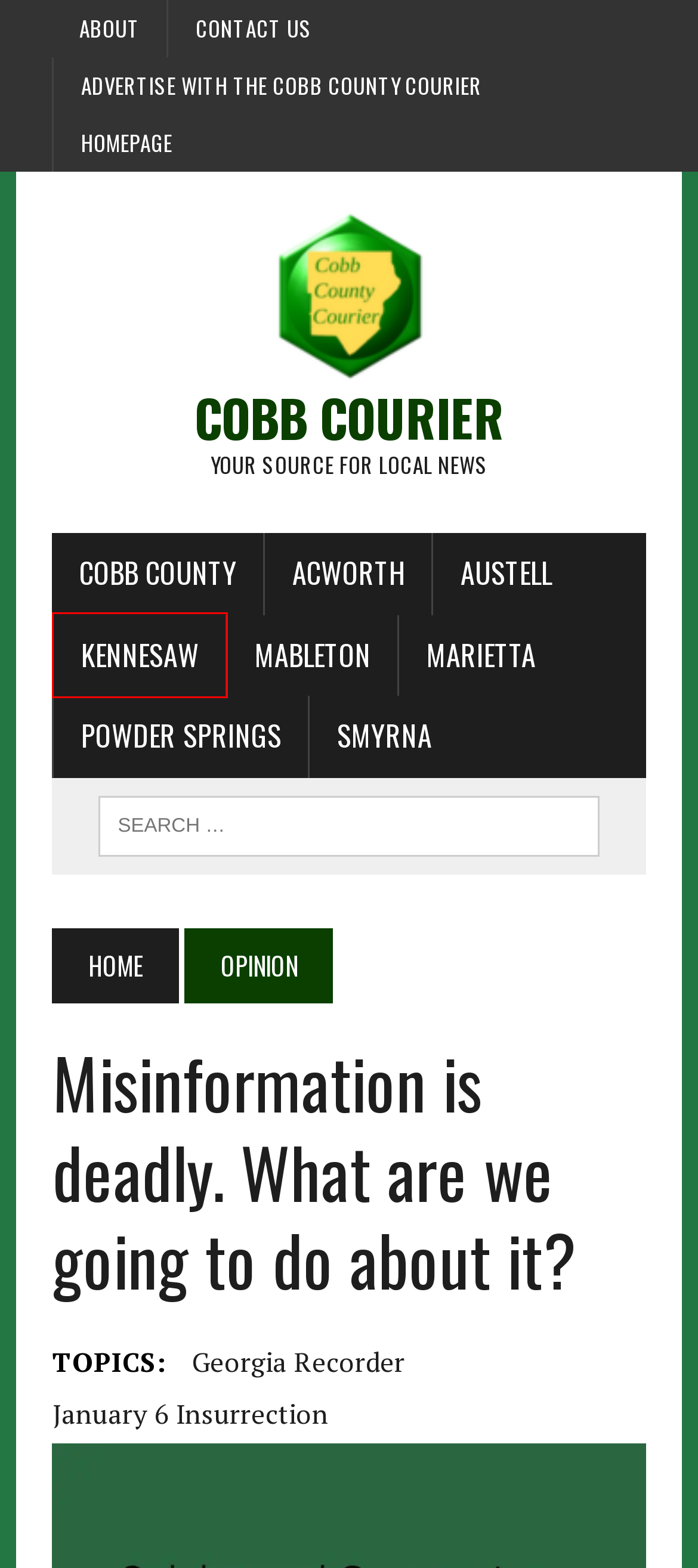A screenshot of a webpage is given, marked with a red bounding box around a UI element. Please select the most appropriate webpage description that fits the new page after clicking the highlighted element. Here are the candidates:
A. Georgia Recorder Archives - Cobb Courier
B. Powder Springs Archives - Cobb Courier
C. Kennesaw Archives - Cobb Courier
D. Opinion Archives - Cobb Courier
E. Contact Us - Cobb Courier
F. Cobb County Archives - Cobb Courier
G. Homepage - Cobb Courier
H. Austell Archives - Cobb Courier

C